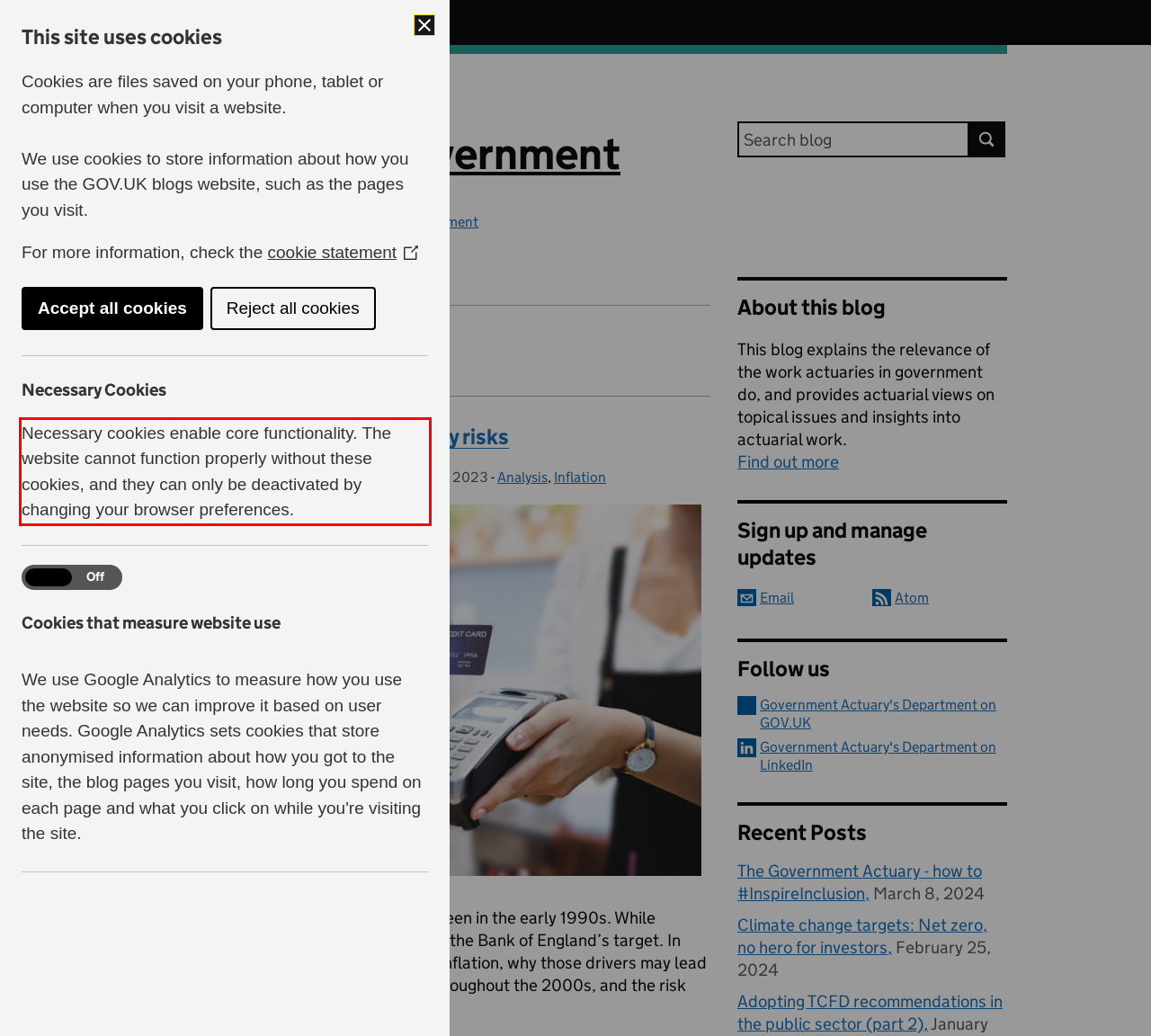Inspect the webpage screenshot that has a red bounding box and use OCR technology to read and display the text inside the red bounding box.

Necessary cookies enable core functionality. The website cannot function properly without these cookies, and they can only be deactivated by changing your browser preferences.